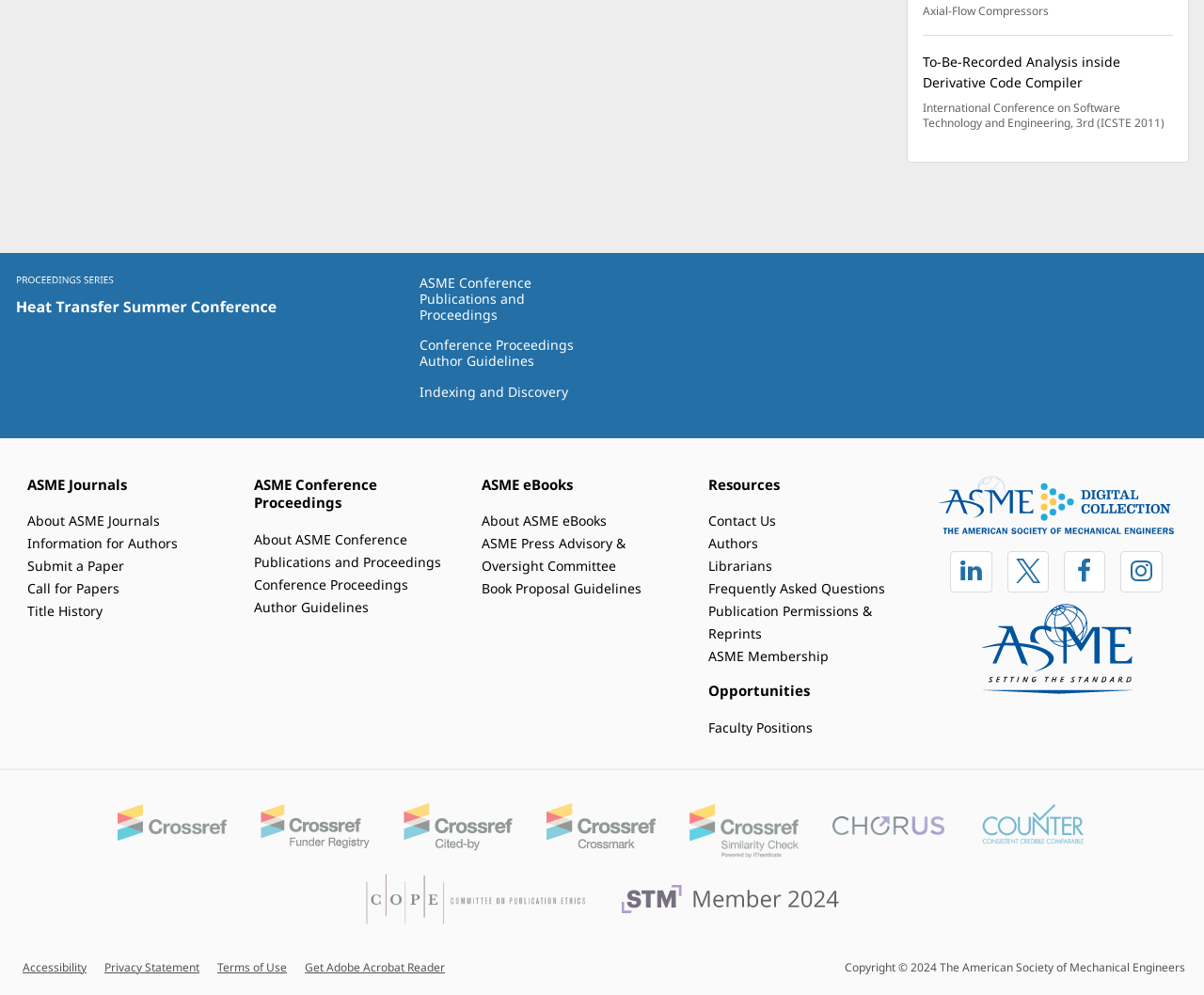Please find the bounding box coordinates for the clickable element needed to perform this instruction: "Follow ASME on LinkedIn".

[0.789, 0.553, 0.824, 0.595]